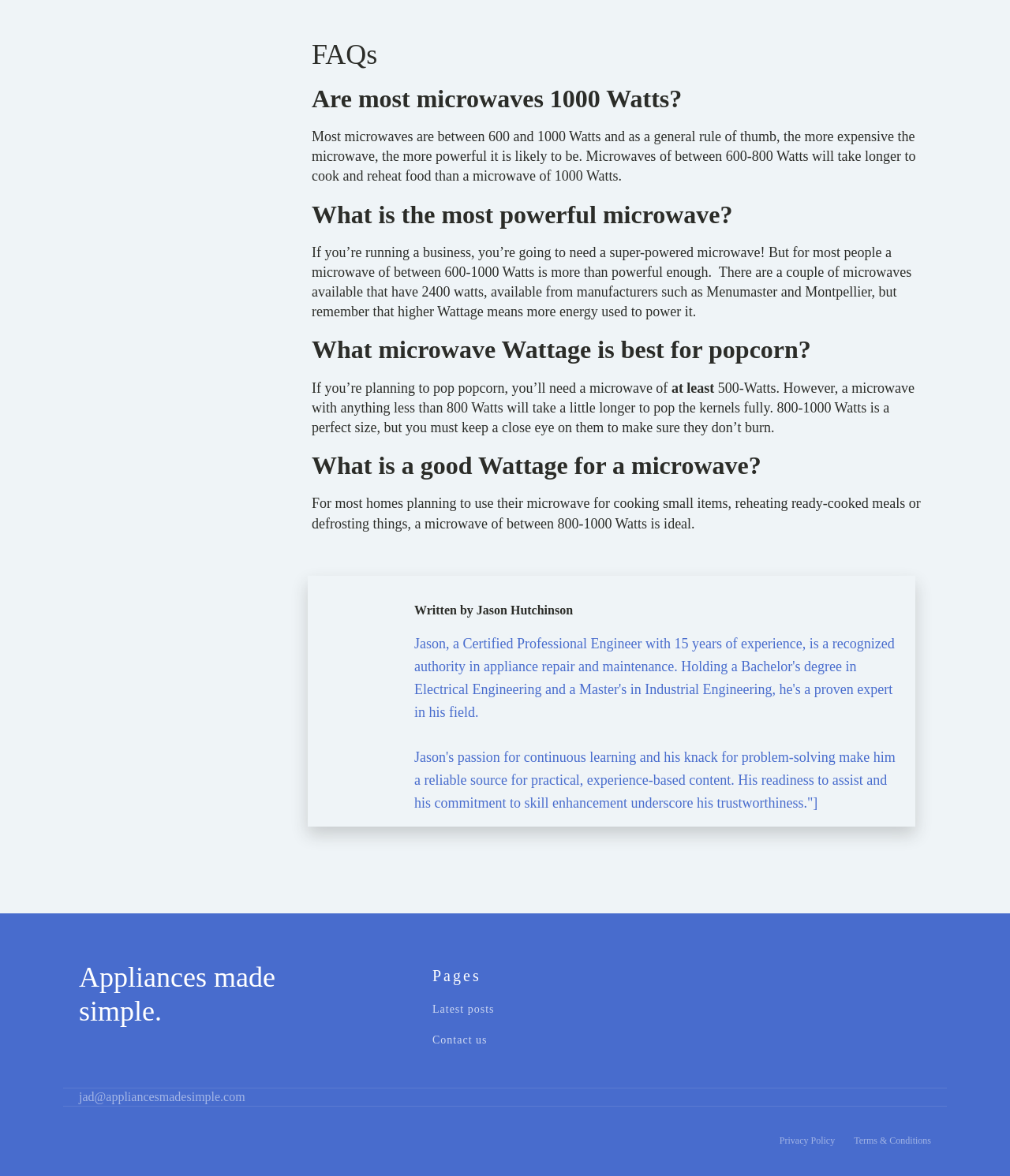Locate the bounding box for the described UI element: "Contact us". Ensure the coordinates are four float numbers between 0 and 1, formatted as [left, top, right, bottom].

[0.428, 0.879, 0.482, 0.89]